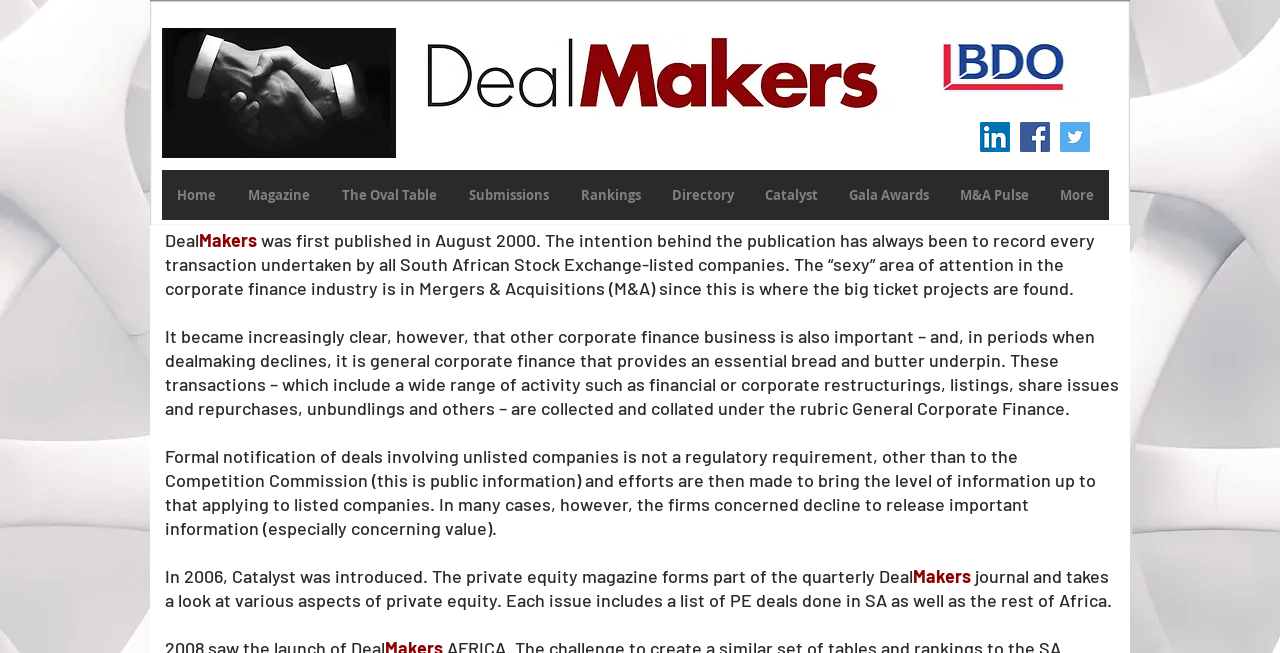Identify the bounding box coordinates for the UI element mentioned here: "Home". Provide the coordinates as four float values between 0 and 1, i.e., [left, top, right, bottom].

[0.127, 0.26, 0.181, 0.337]